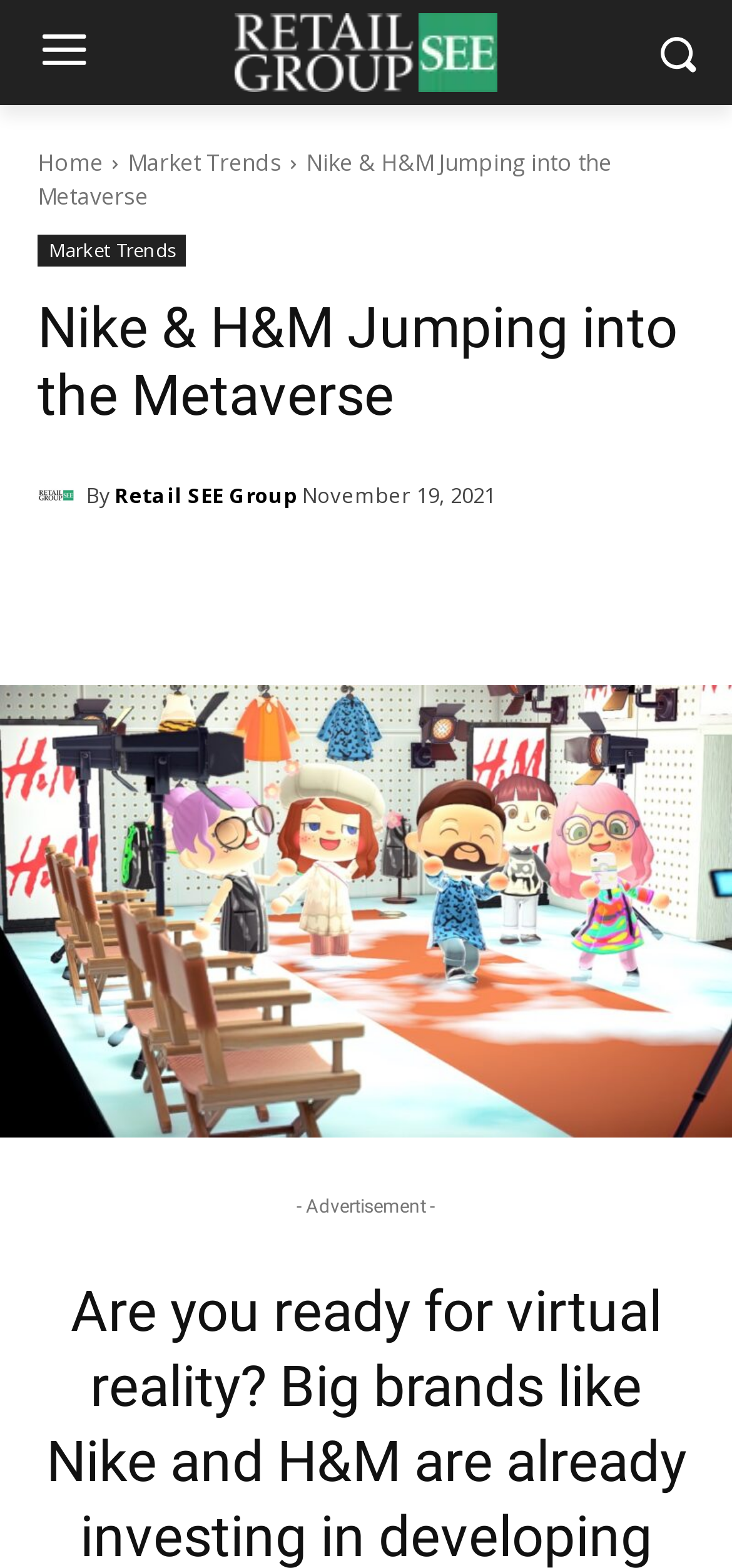Determine the bounding box of the UI element mentioned here: "Market Trends". The coordinates must be in the format [left, top, right, bottom] with values ranging from 0 to 1.

[0.051, 0.15, 0.254, 0.17]